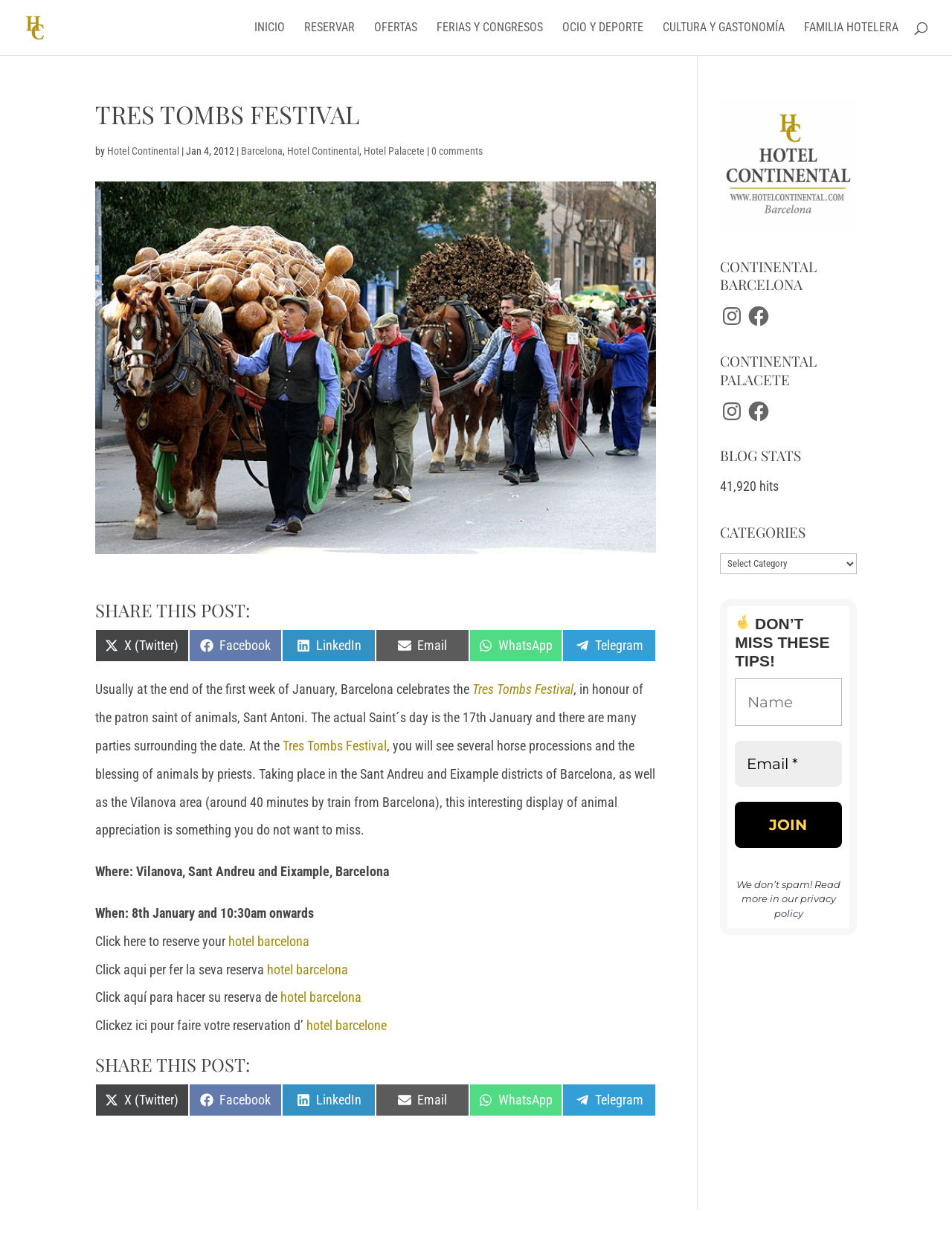Where can you reserve a hotel? Observe the screenshot and provide a one-word or short phrase answer.

Hotel Continental Barcelona